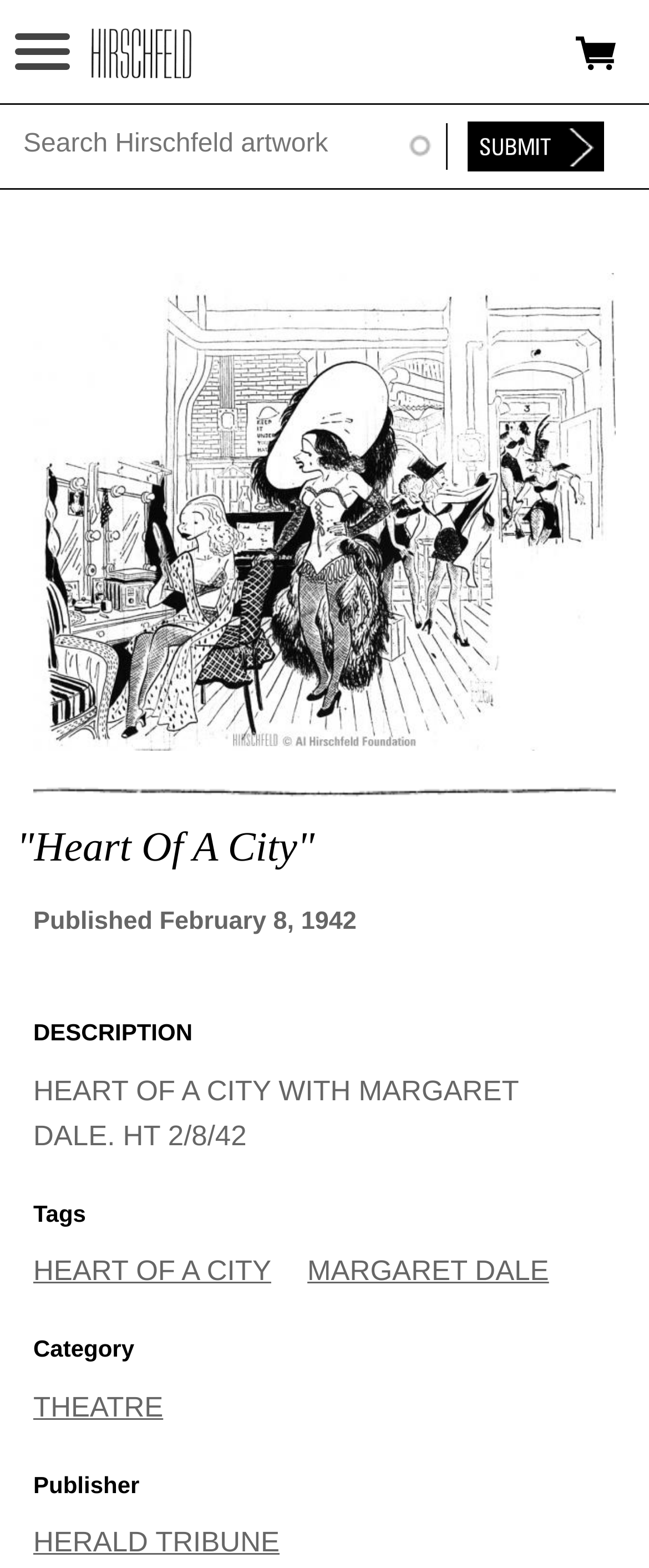Respond to the question with just a single word or phrase: 
What is the title of the artwork?

Heart Of A City